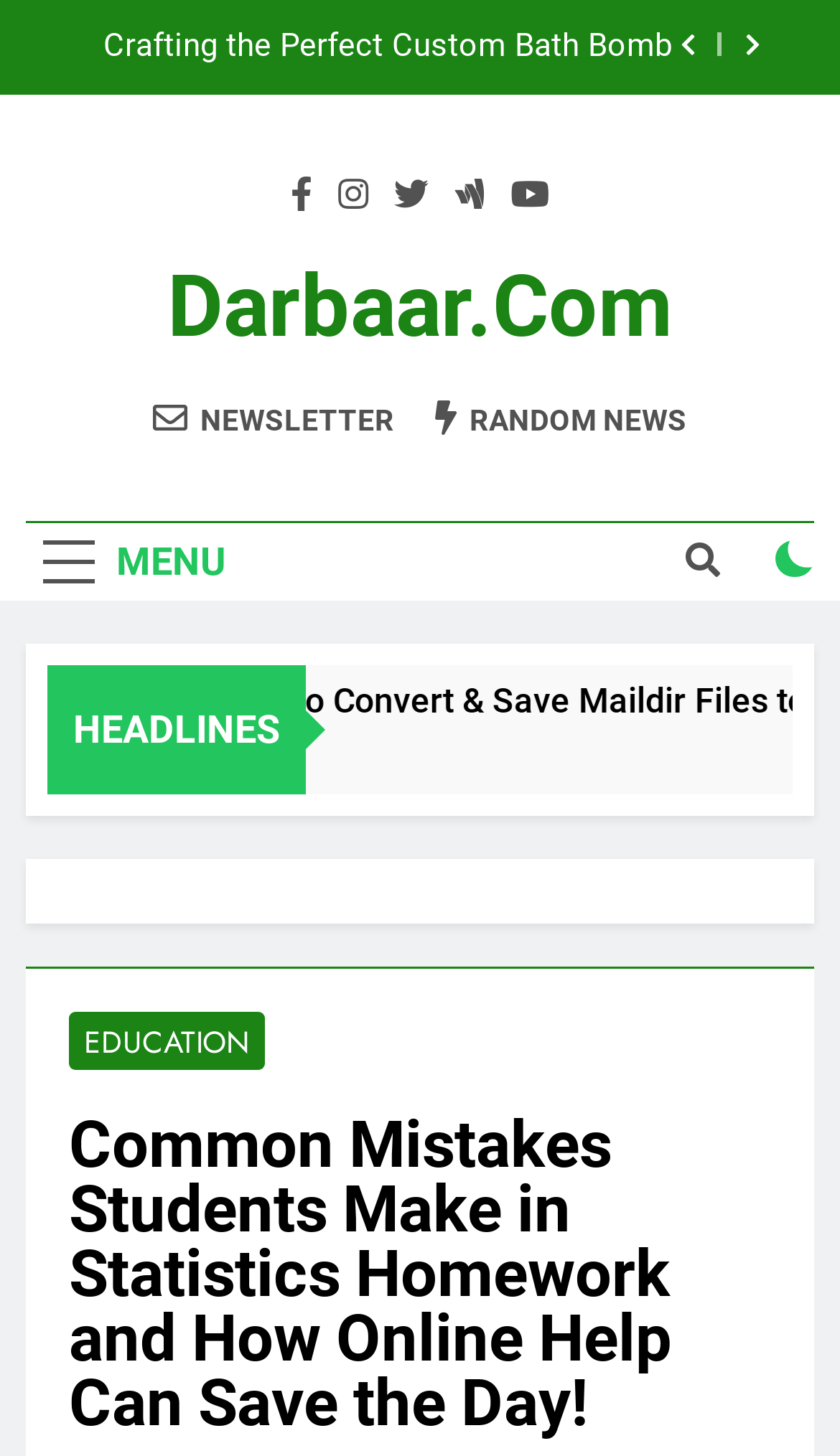Locate the heading on the webpage and return its text.

Common Mistakes Students Make in Statistics Homework and How Online Help Can Save the Day!